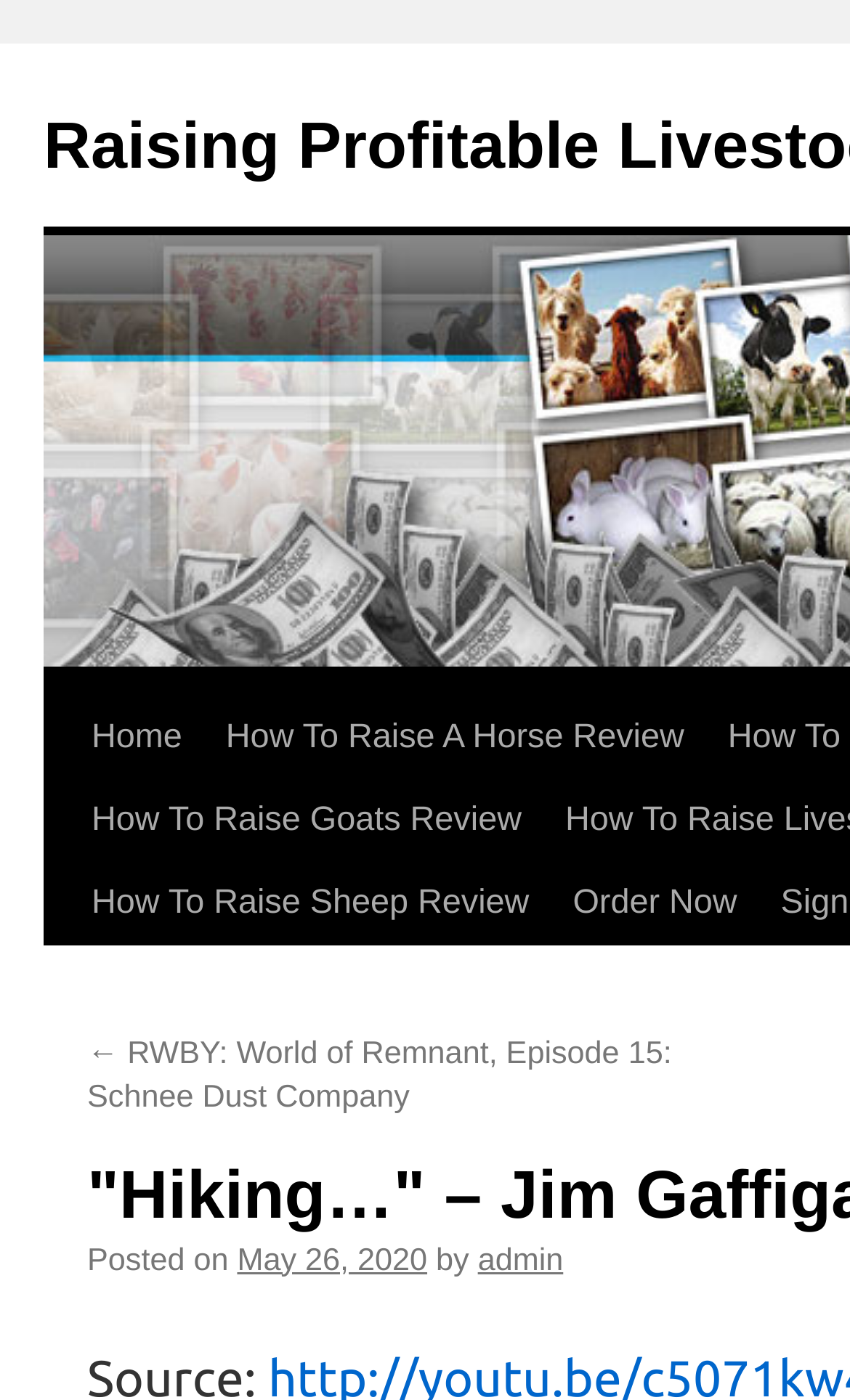What is the last link on the top navigation bar?
Answer the question with a single word or phrase derived from the image.

Order Now